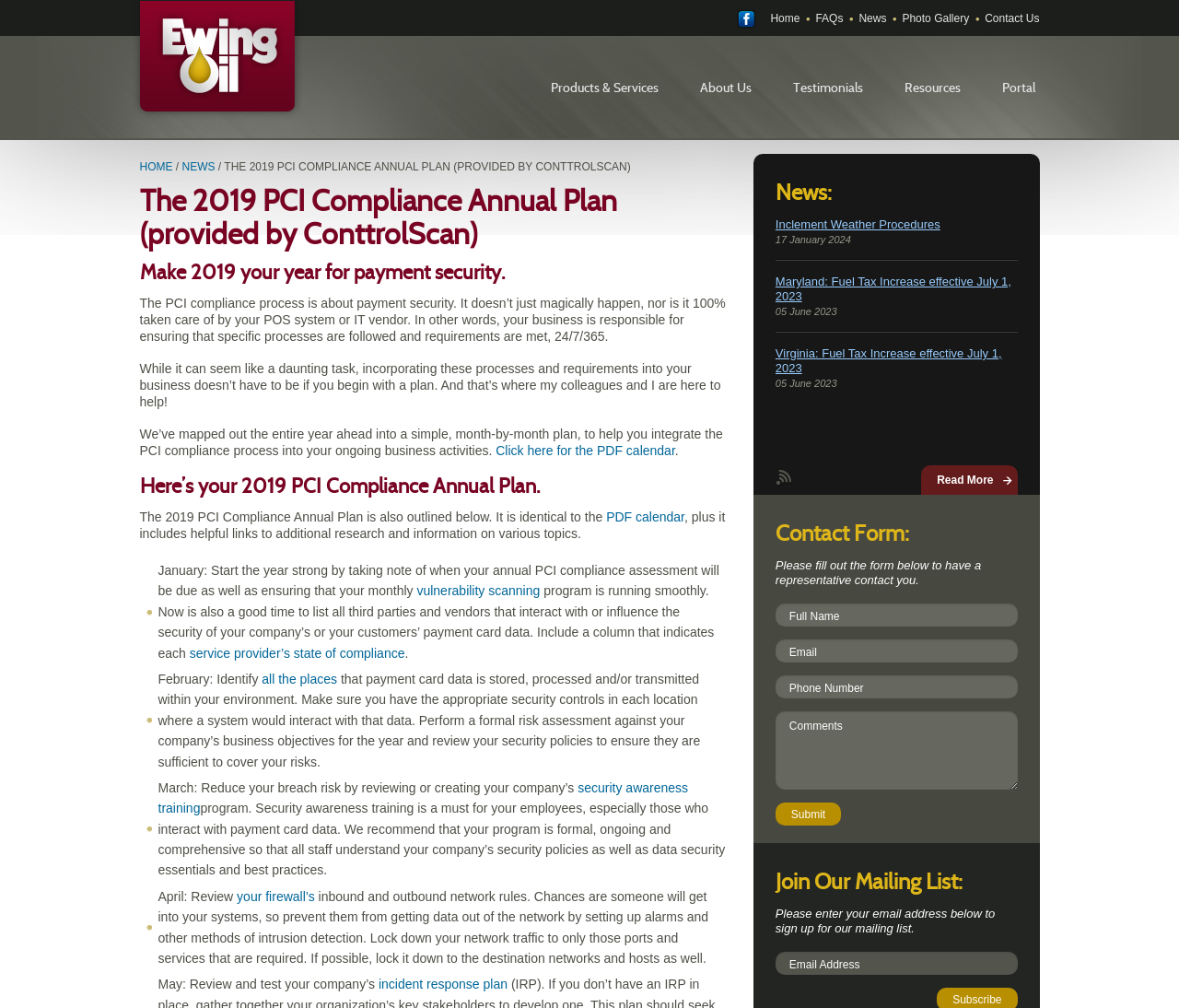What is the topic of the news section?
Based on the visual content, answer with a single word or a brief phrase.

Inclement Weather Procedures